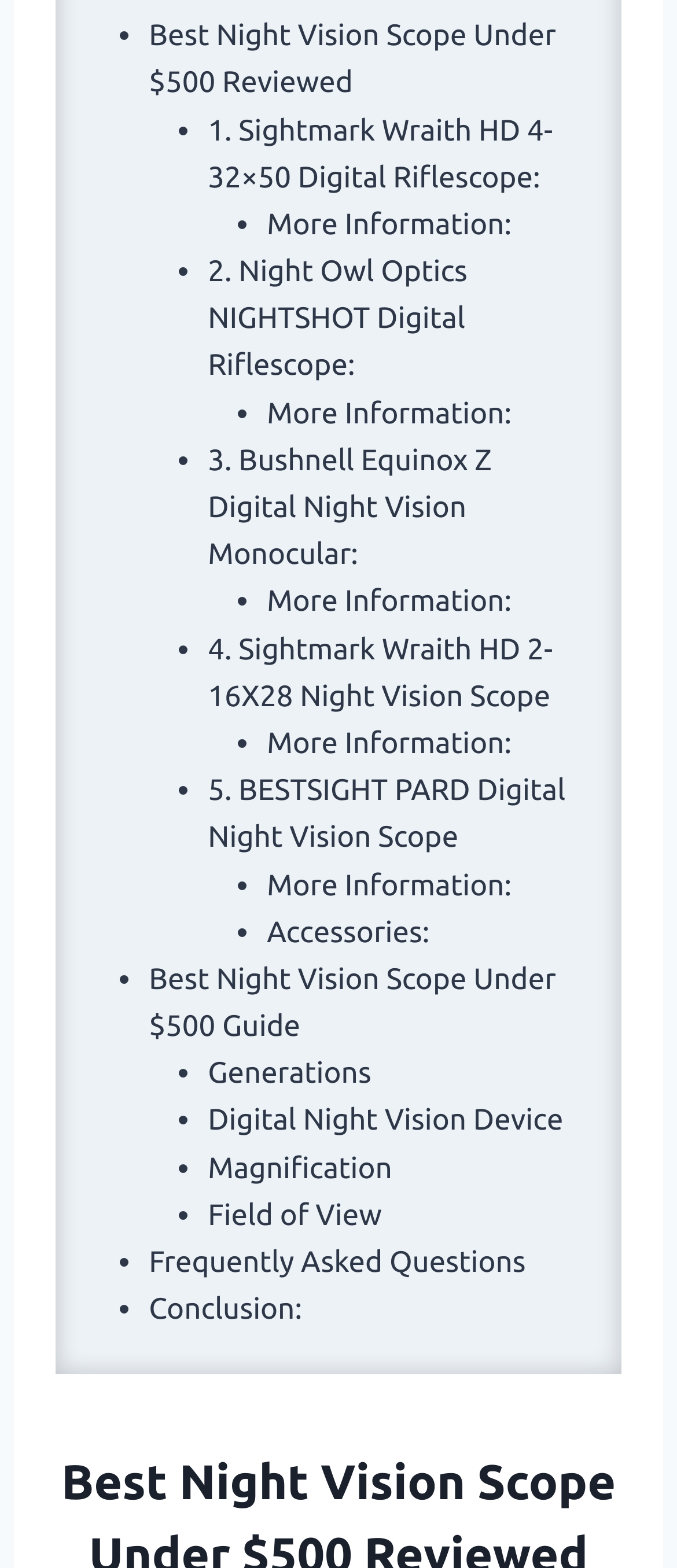Can you determine the bounding box coordinates of the area that needs to be clicked to fulfill the following instruction: "Check the Frequently Asked Questions section"?

[0.22, 0.795, 0.777, 0.816]